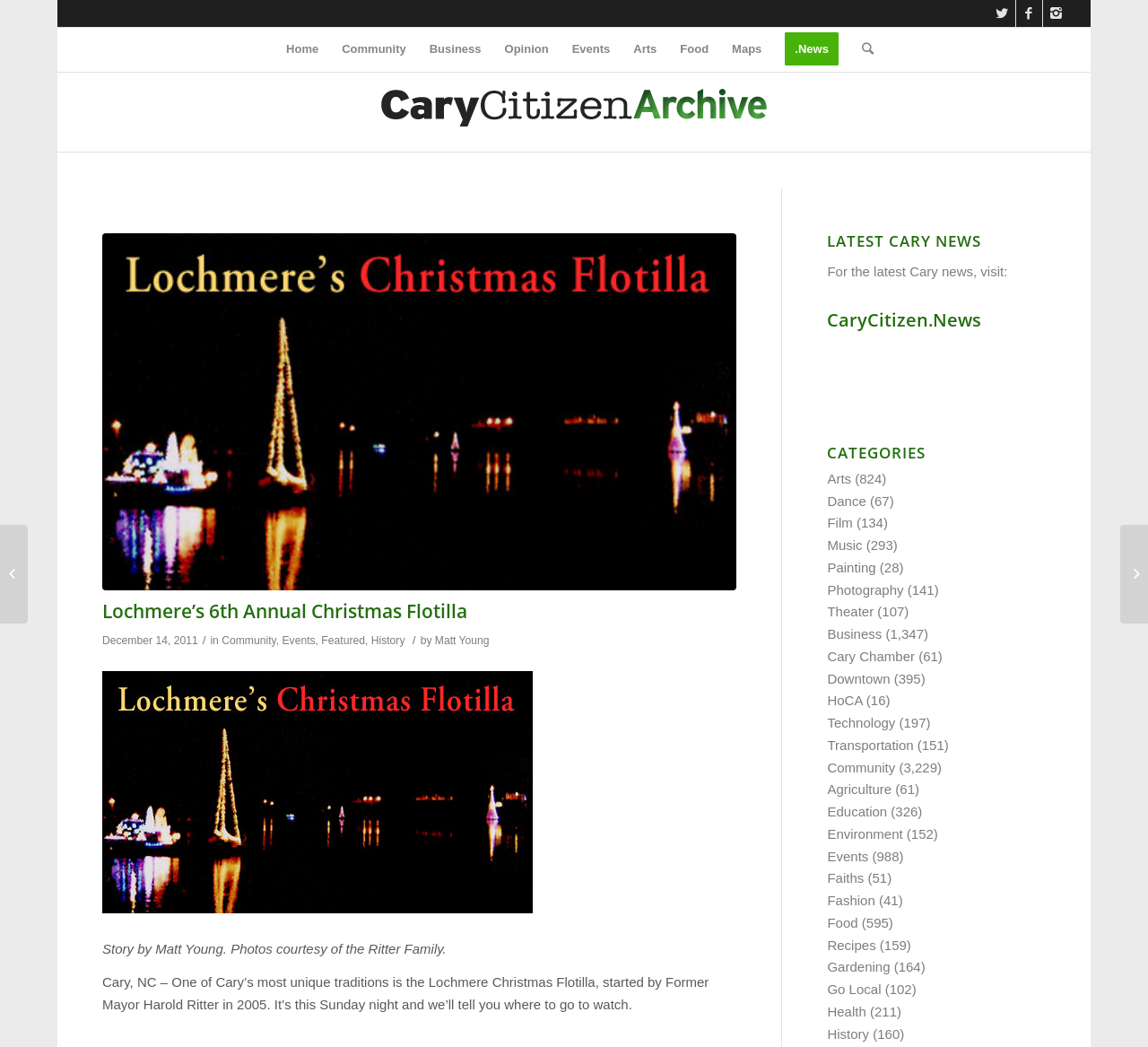Using the information in the image, give a comprehensive answer to the question: 
What is the name of the news website?

I found the answer by looking at the logo 'CaryCitizen Archive' at the top of the webpage, which suggests that the website is part of the CaryCitizen network.